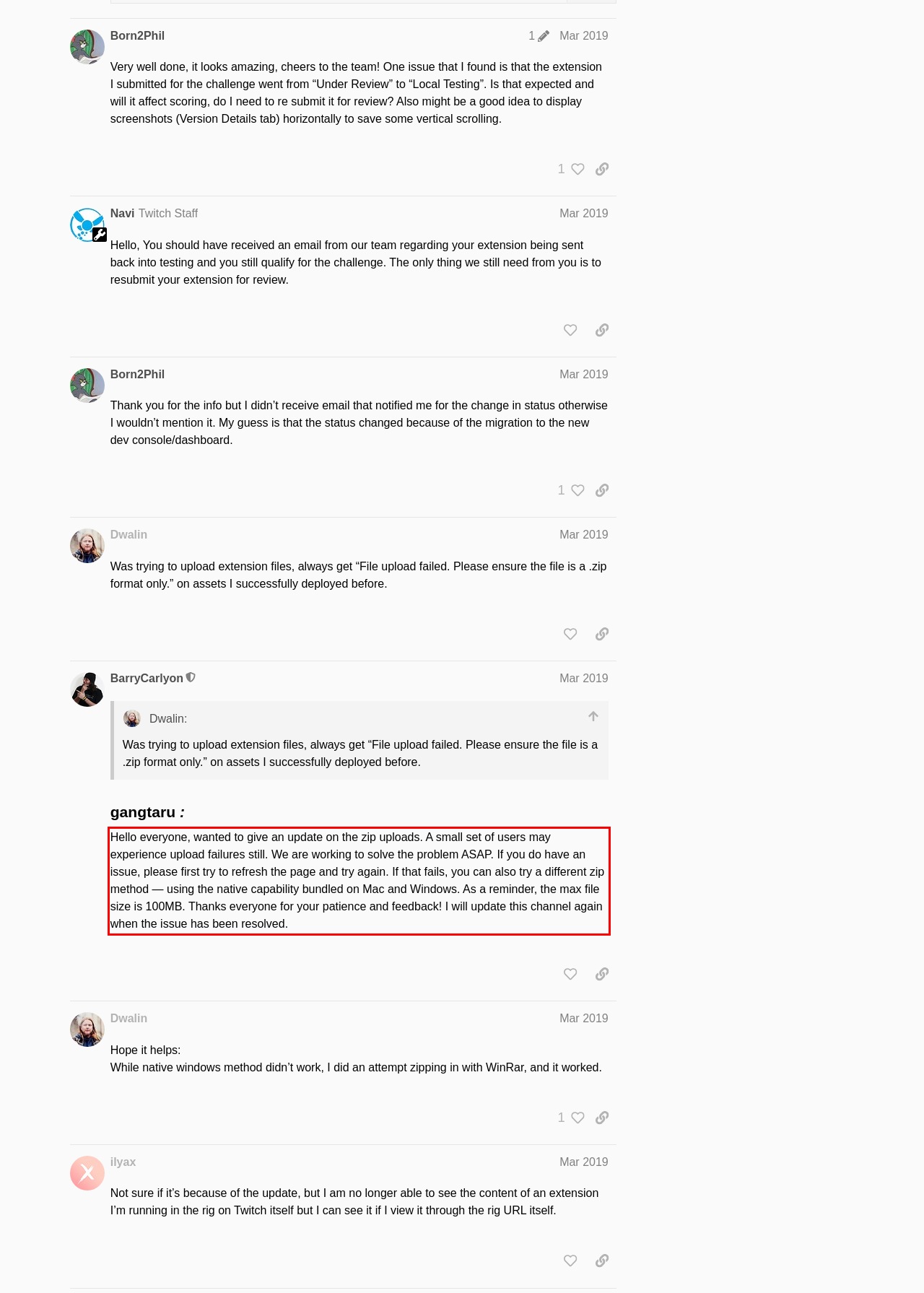The screenshot provided shows a webpage with a red bounding box. Apply OCR to the text within this red bounding box and provide the extracted content.

Hello everyone, wanted to give an update on the zip uploads. A small set of users may experience upload failures still. We are working to solve the problem ASAP. If you do have an issue, please first try to refresh the page and try again. If that fails, you can also try a different zip method — using the native capability bundled on Mac and Windows. As a reminder, the max file size is 100MB. Thanks everyone for your patience and feedback! I will update this channel again when the issue has been resolved.